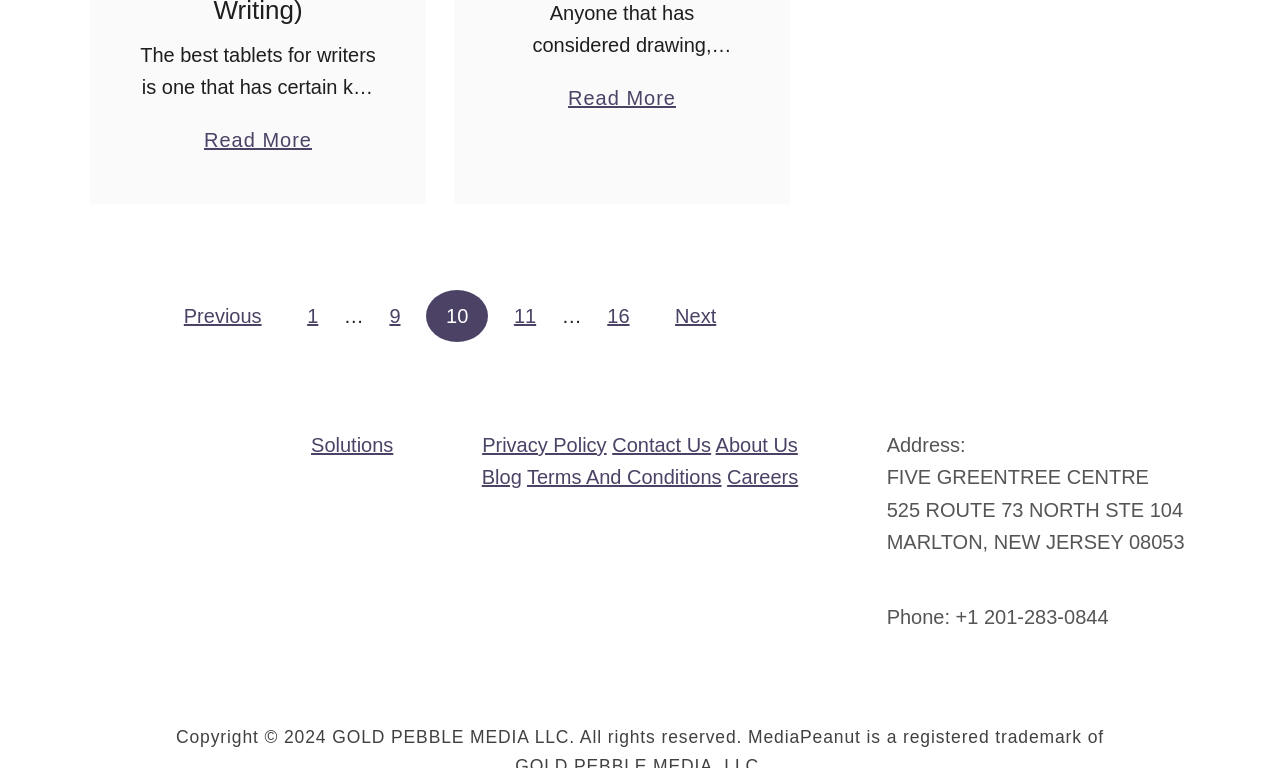Please identify the bounding box coordinates of the element I need to click to follow this instruction: "Read more about 10 Best Tablets for Writers".

[0.159, 0.135, 0.244, 0.204]